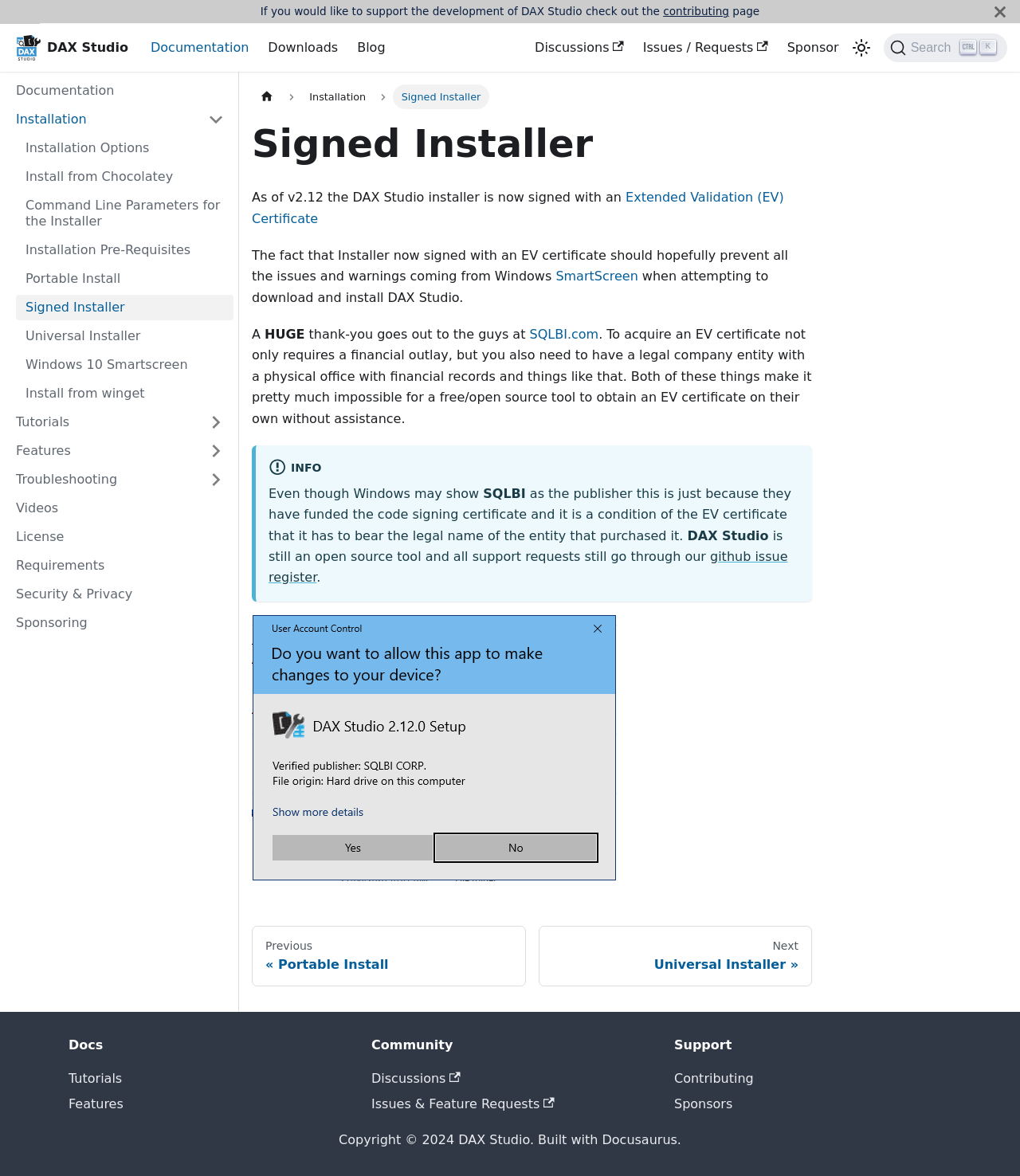Please indicate the bounding box coordinates of the element's region to be clicked to achieve the instruction: "Switch between dark and light mode". Provide the coordinates as four float numbers between 0 and 1, i.e., [left, top, right, bottom].

[0.832, 0.03, 0.857, 0.051]